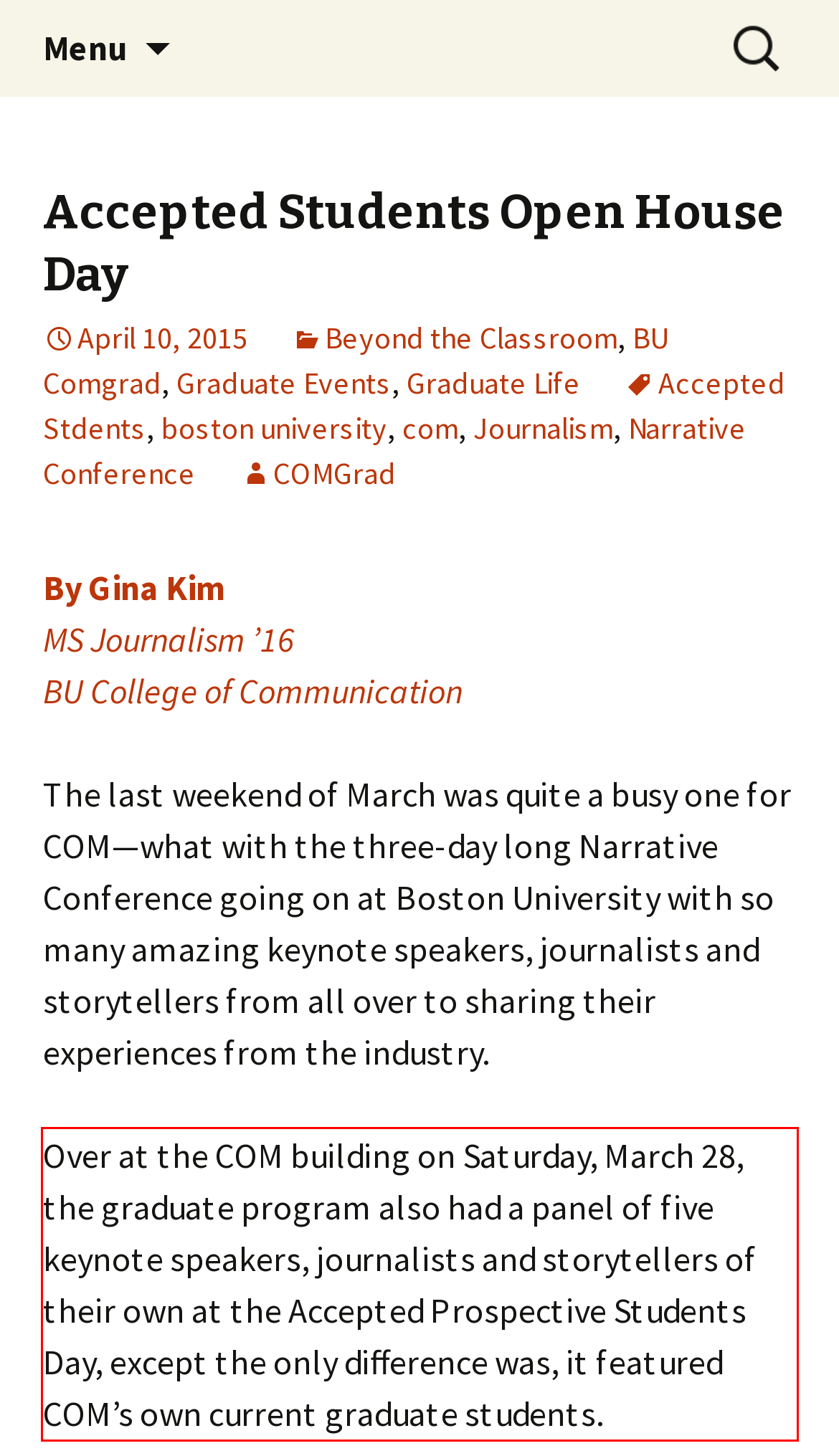Please extract the text content within the red bounding box on the webpage screenshot using OCR.

Over at the COM building on Saturday, March 28, the graduate program also had a panel of five keynote speakers, journalists and storytellers of their own at the Accepted Prospective Students Day, except the only difference was, it featured COM’s own current graduate students.